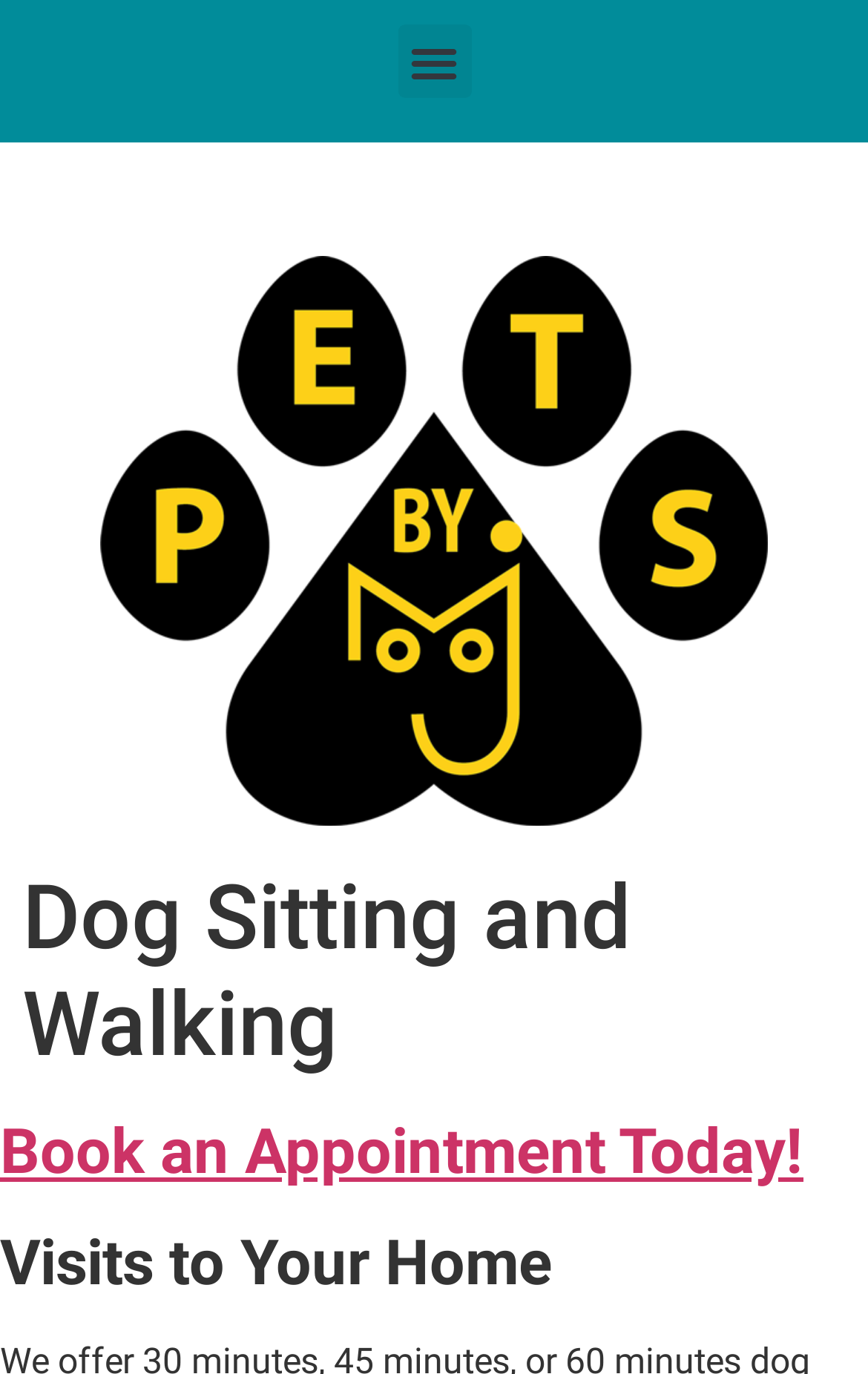What is the purpose of the visits offered?
Please provide a single word or phrase as the answer based on the screenshot.

Dog sitting and walking